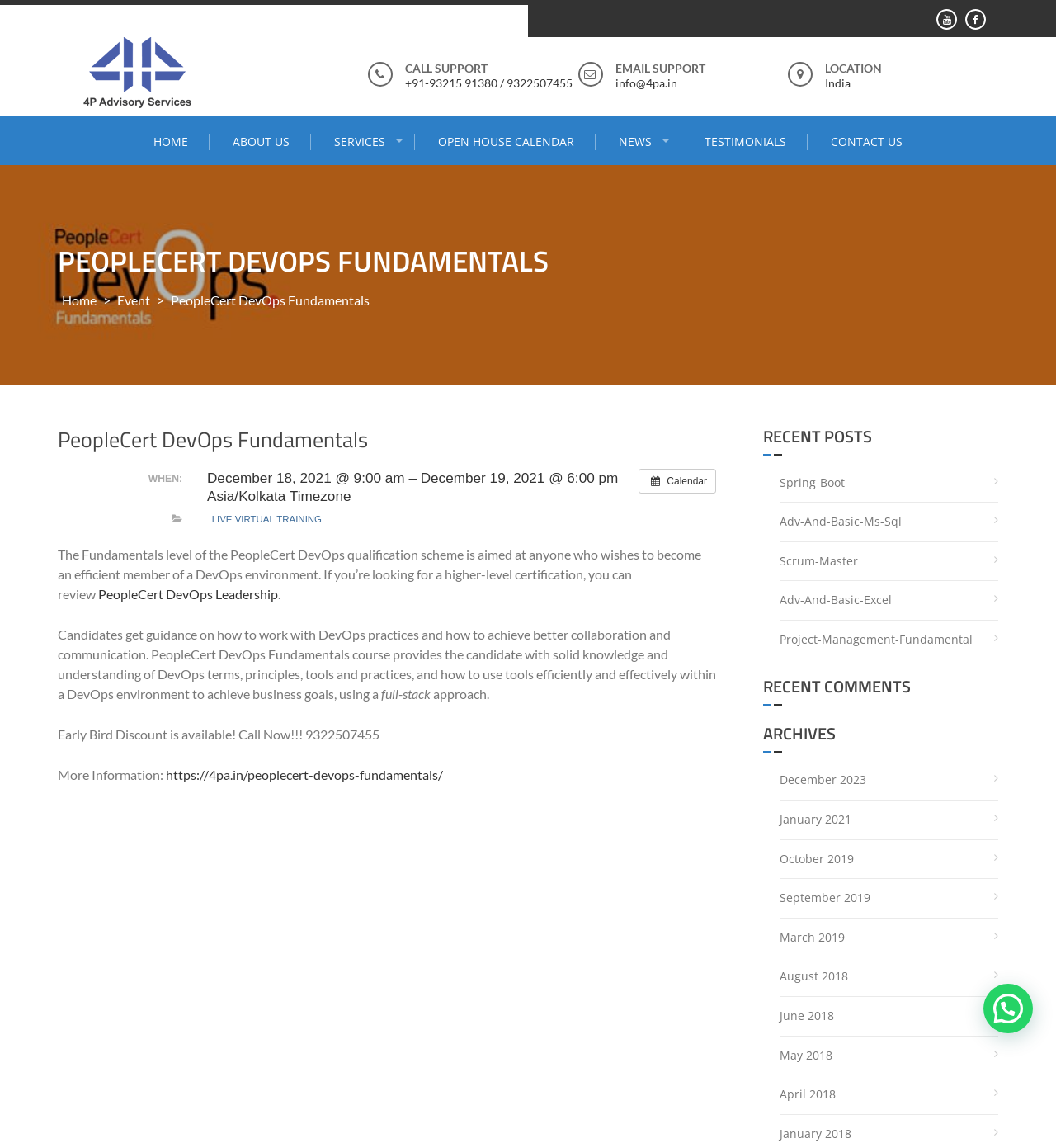Provide a one-word or short-phrase response to the question:
What is the phone number for calling support?

+91-93215 91380 / 9322507455